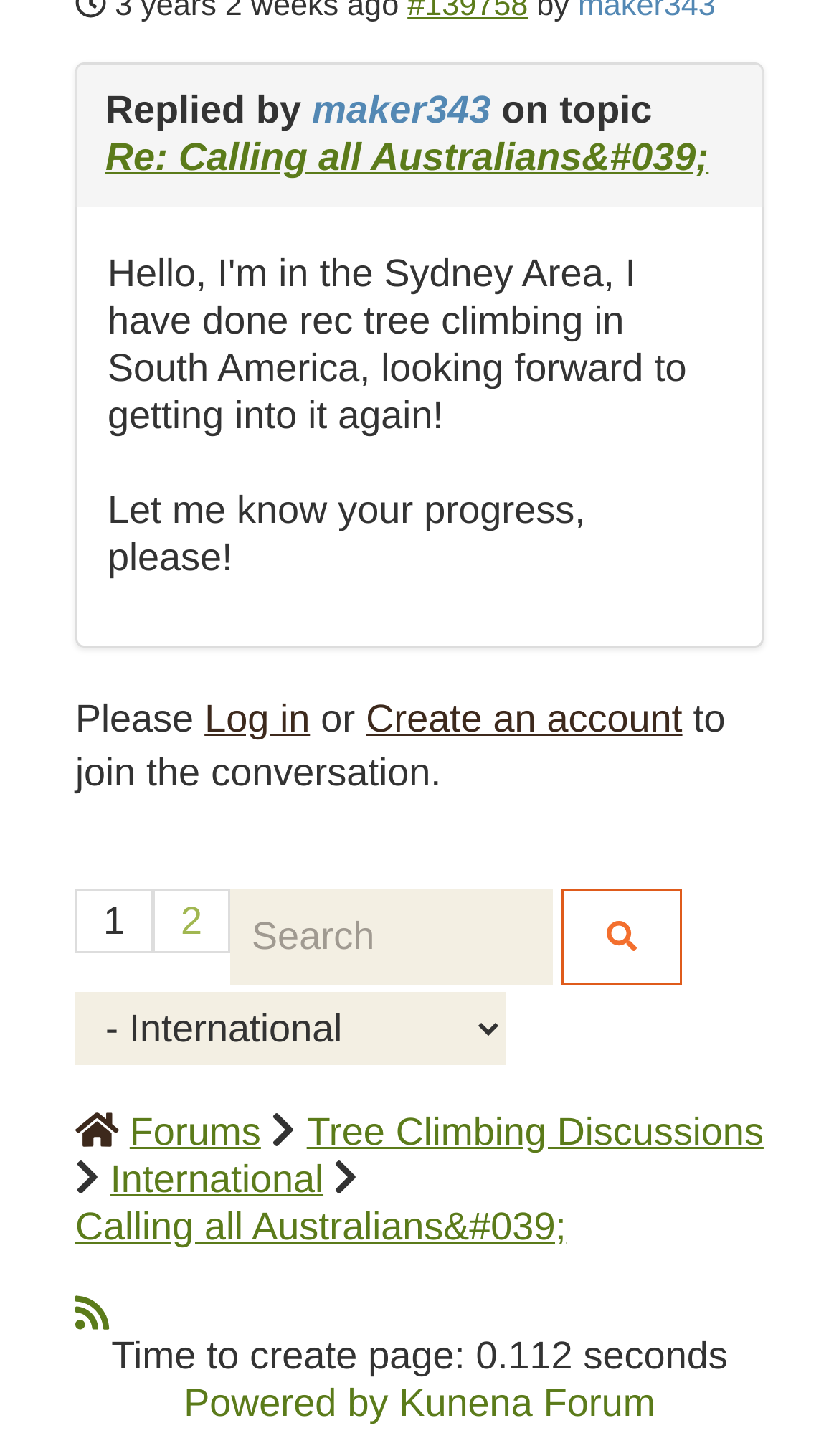Highlight the bounding box coordinates of the element that should be clicked to carry out the following instruction: "Search for a topic". The coordinates must be given as four float numbers ranging from 0 to 1, i.e., [left, top, right, bottom].

[0.274, 0.61, 0.659, 0.677]